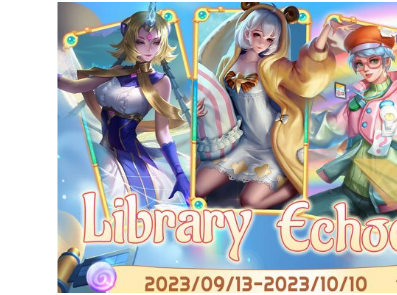When does the event end?
Deliver a detailed and extensive answer to the question.

The poster mentions the duration of the event, stating that it runs from September 13, 2023, to October 10, 2023, which means the event ends on October 10, 2023.